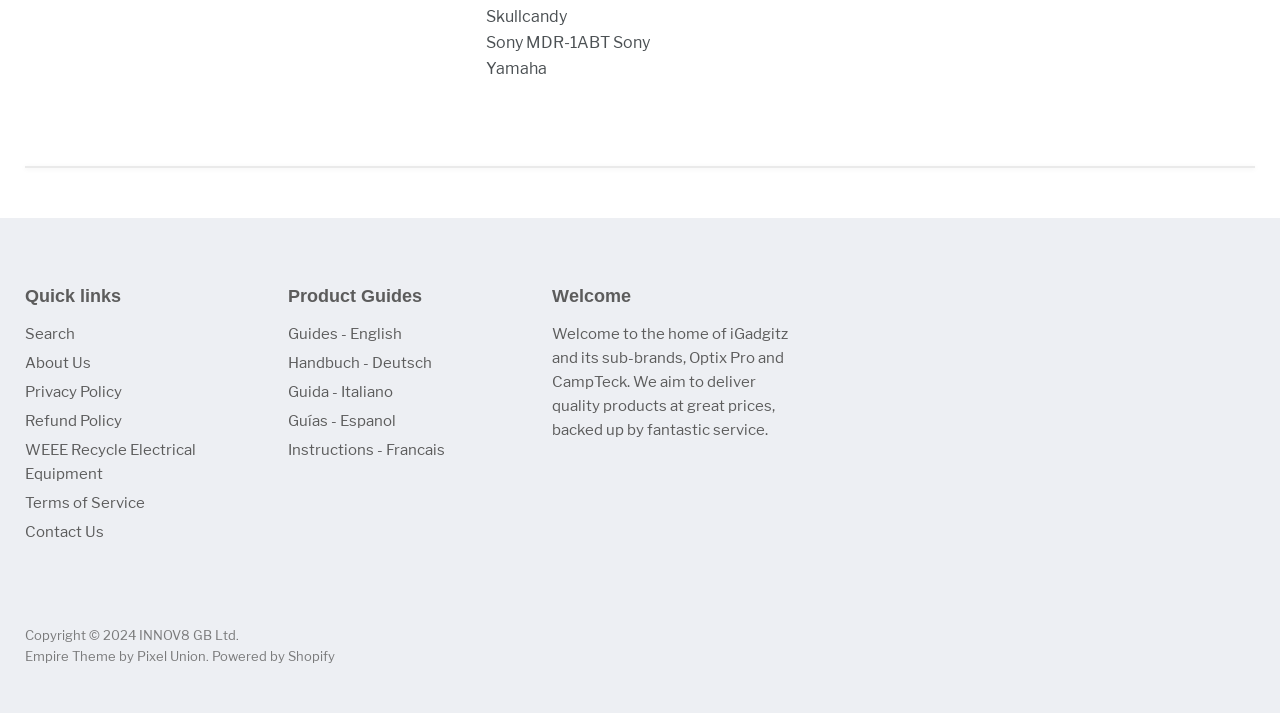Could you find the bounding box coordinates of the clickable area to complete this instruction: "View About Us"?

[0.02, 0.497, 0.071, 0.522]